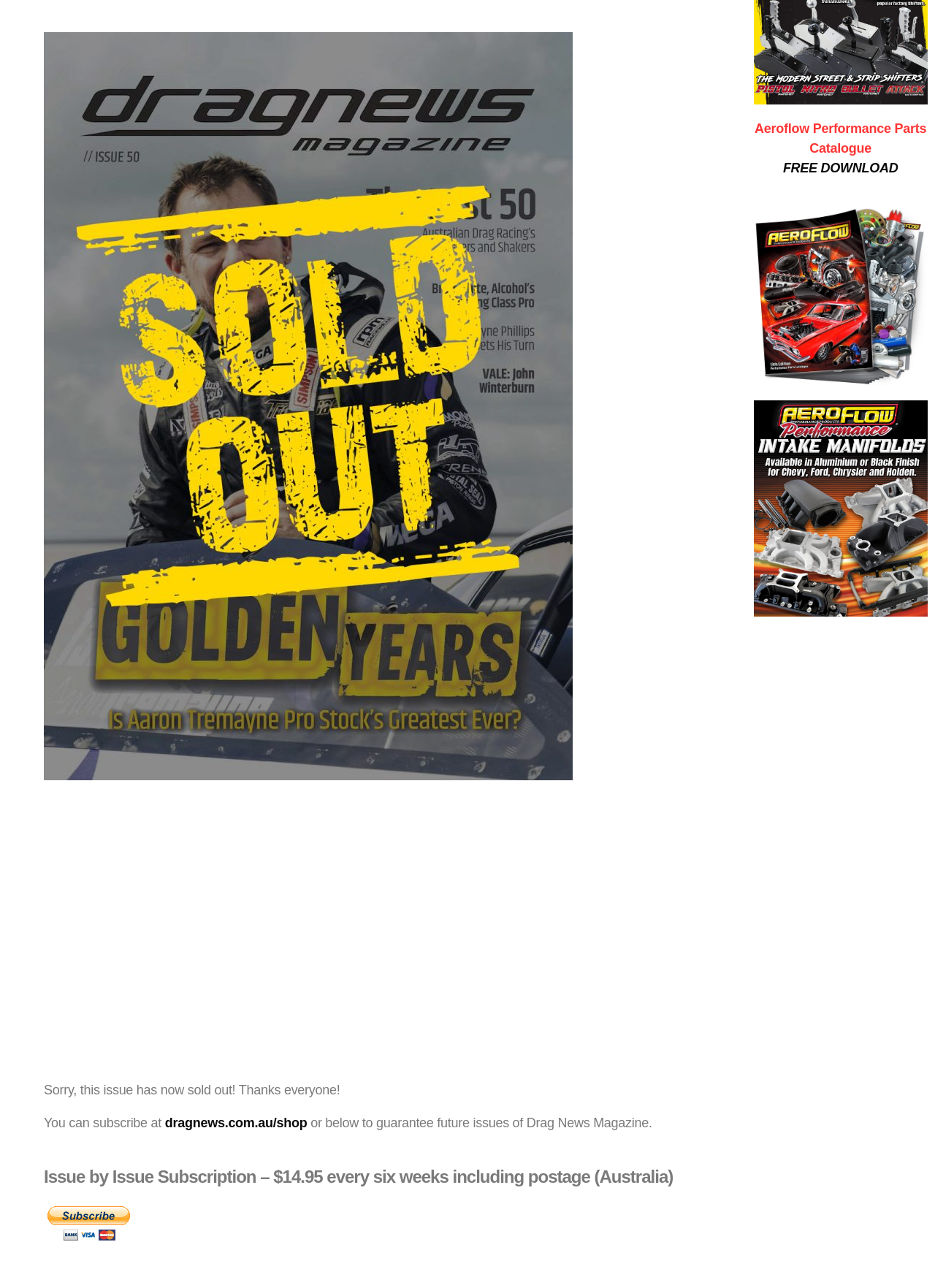Locate the bounding box of the UI element with the following description: "Timothy Smith".

None